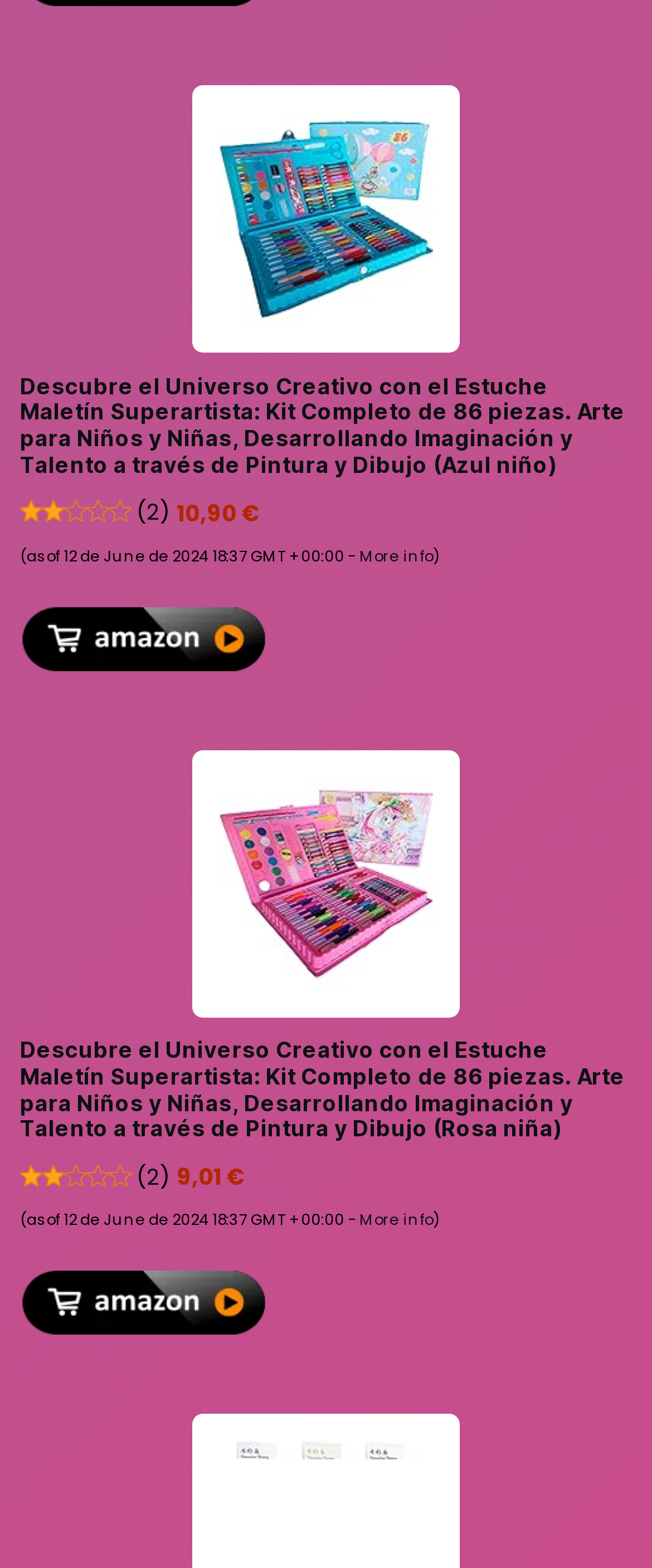Please identify the bounding box coordinates of the region to click in order to complete the task: "Search for something". The coordinates must be four float numbers between 0 and 1, specified as [left, top, right, bottom].

None